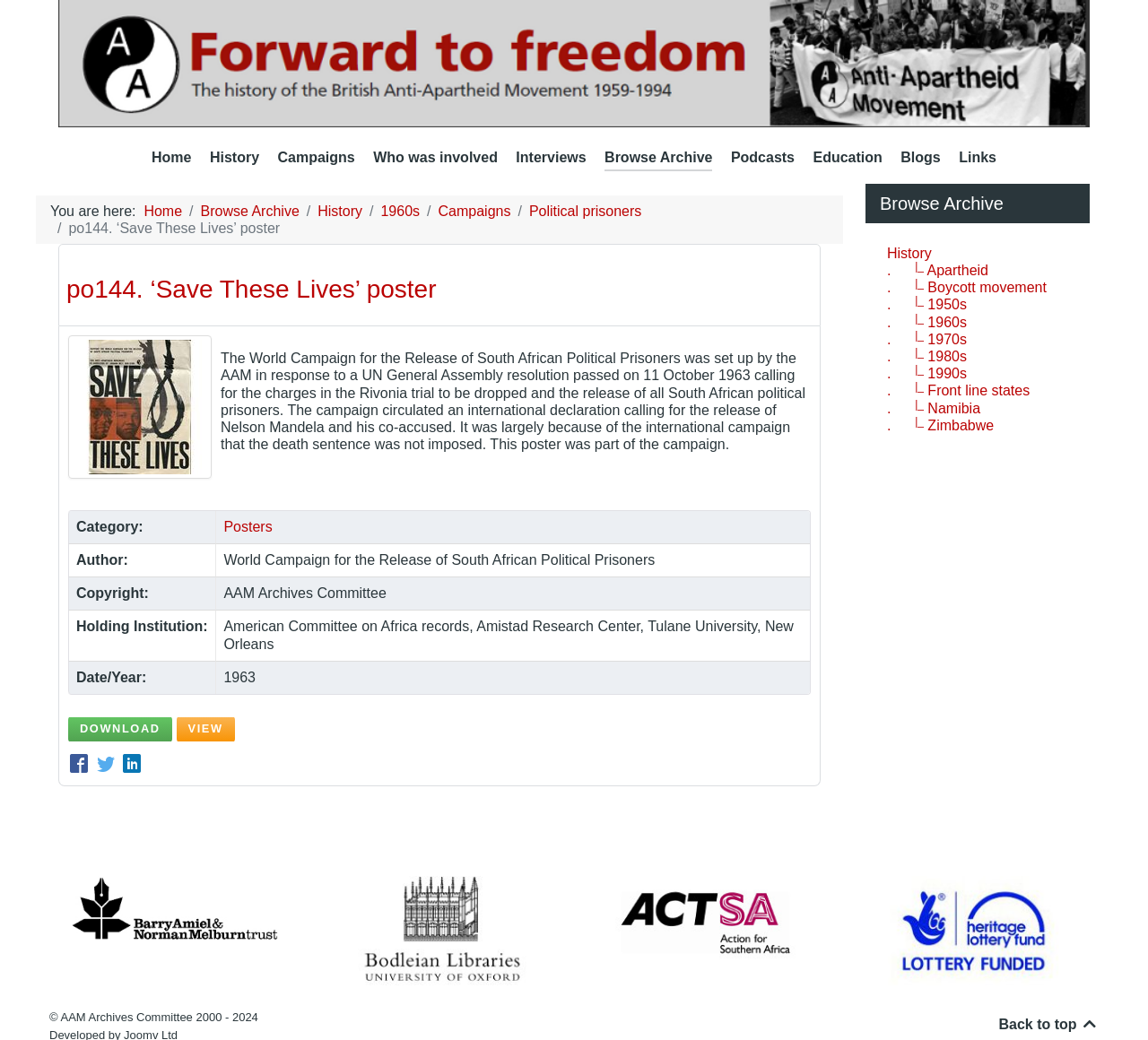Highlight the bounding box coordinates of the region I should click on to meet the following instruction: "Click on 'Forward to Freedom'".

[0.051, 0.0, 0.949, 0.131]